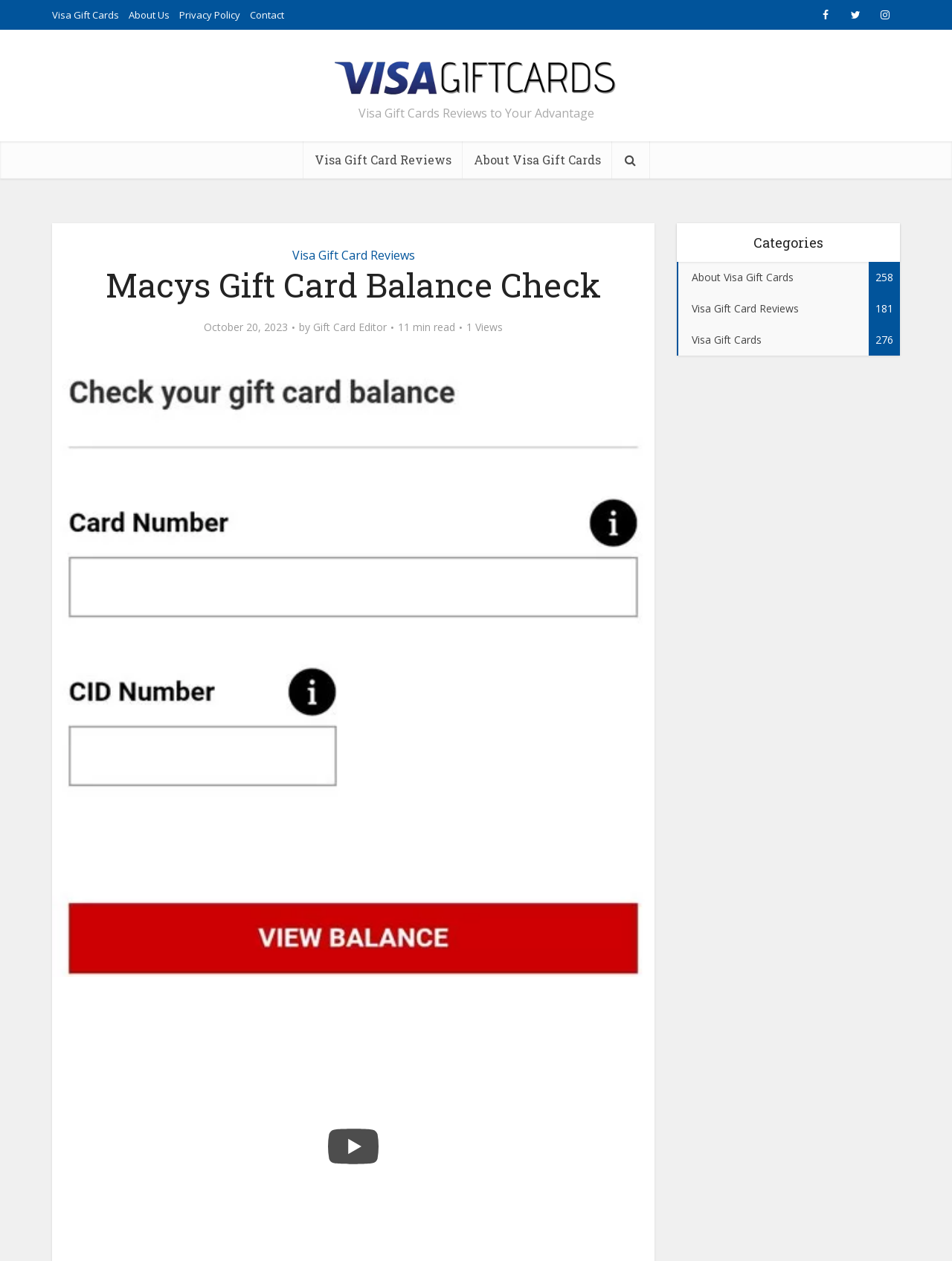Please give the bounding box coordinates of the area that should be clicked to fulfill the following instruction: "View About Us page". The coordinates should be in the format of four float numbers from 0 to 1, i.e., [left, top, right, bottom].

[0.135, 0.006, 0.178, 0.017]